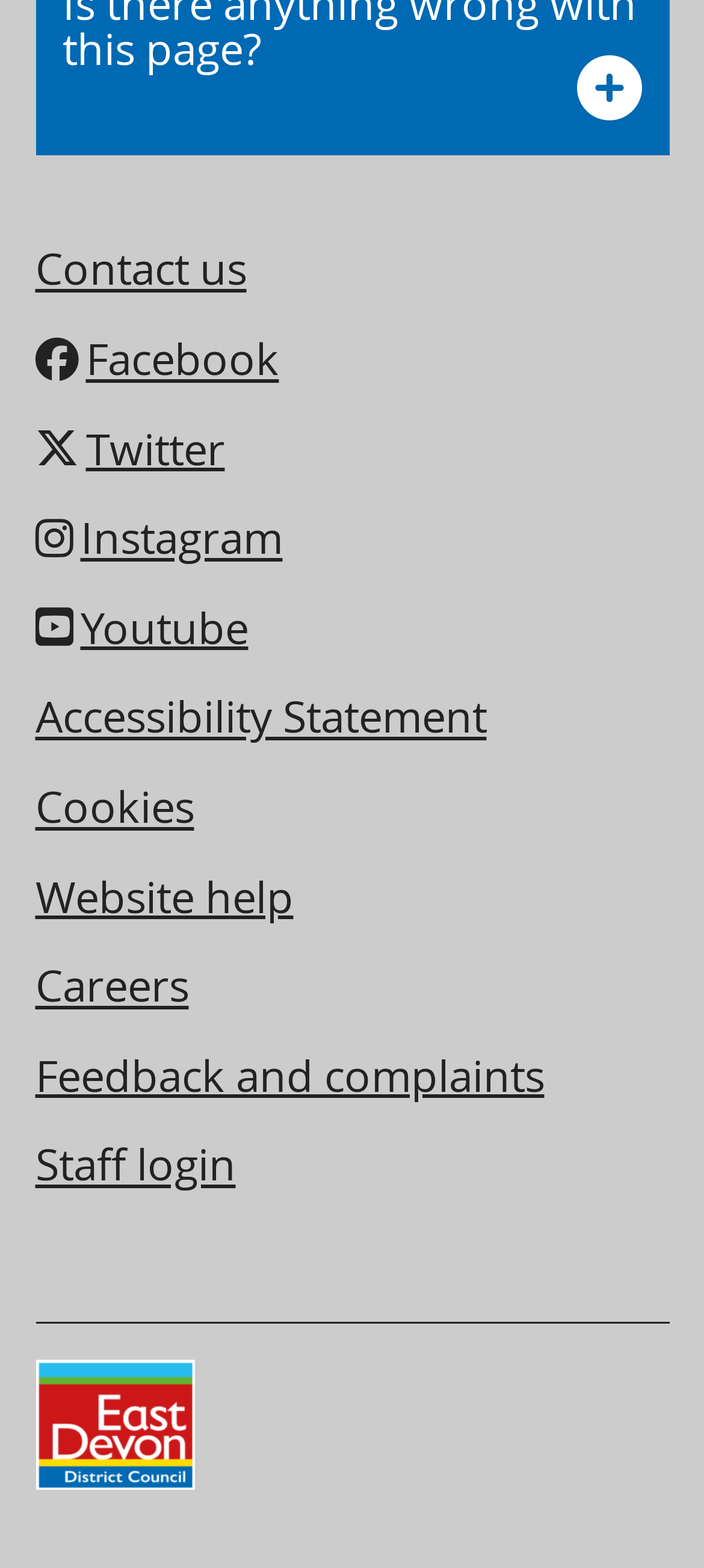What is the first link in the 'Support links' section?
Please provide a detailed answer to the question.

I examined the 'Support links' section and found that the first link is 'Accessibility Statement', which is located at the top of the section.